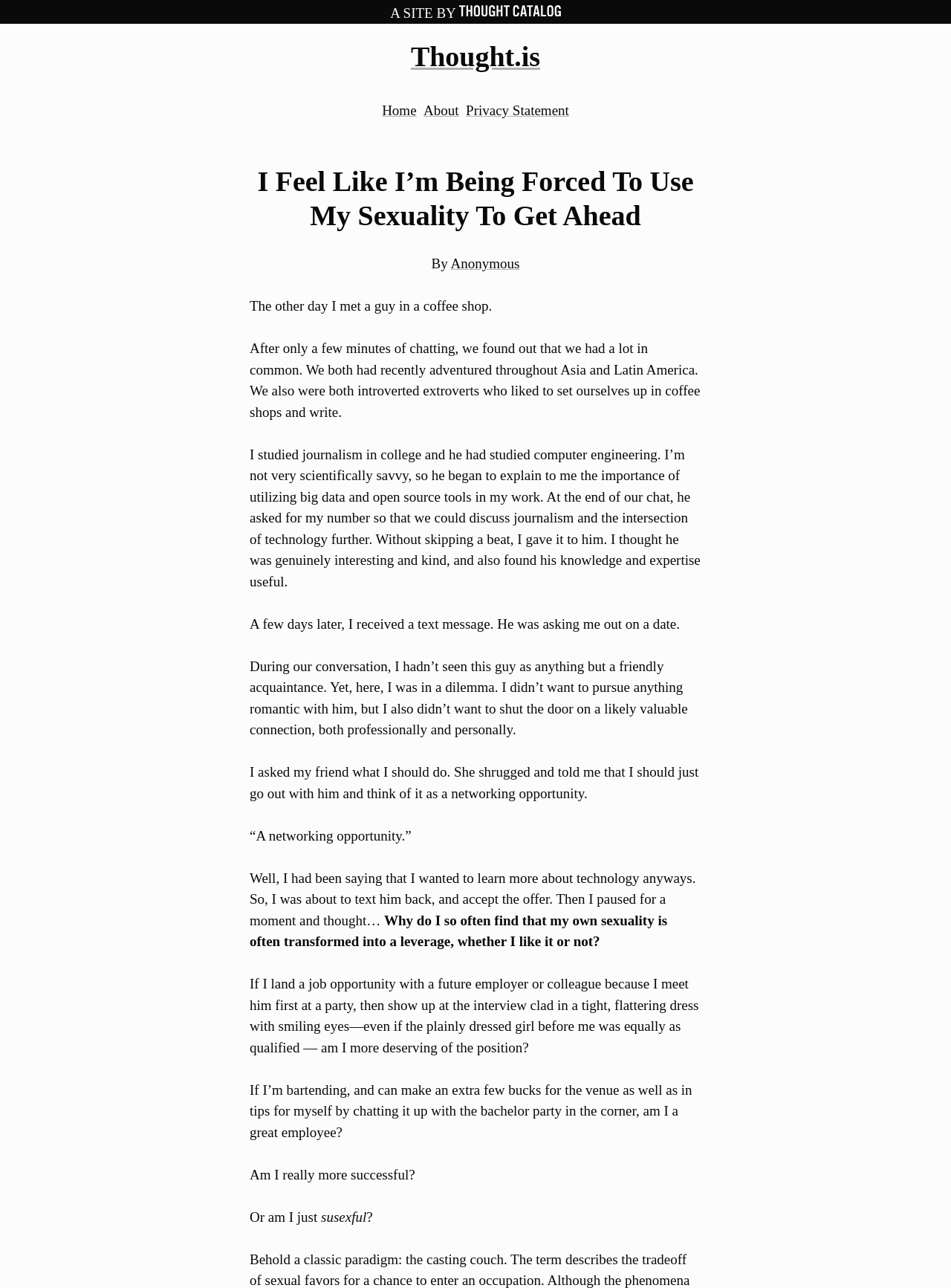Please find the bounding box coordinates in the format (top-left x, top-left y, bottom-right x, bottom-right y) for the given element description. Ensure the coordinates are floating point numbers between 0 and 1. Description: Home

[0.402, 0.08, 0.438, 0.092]